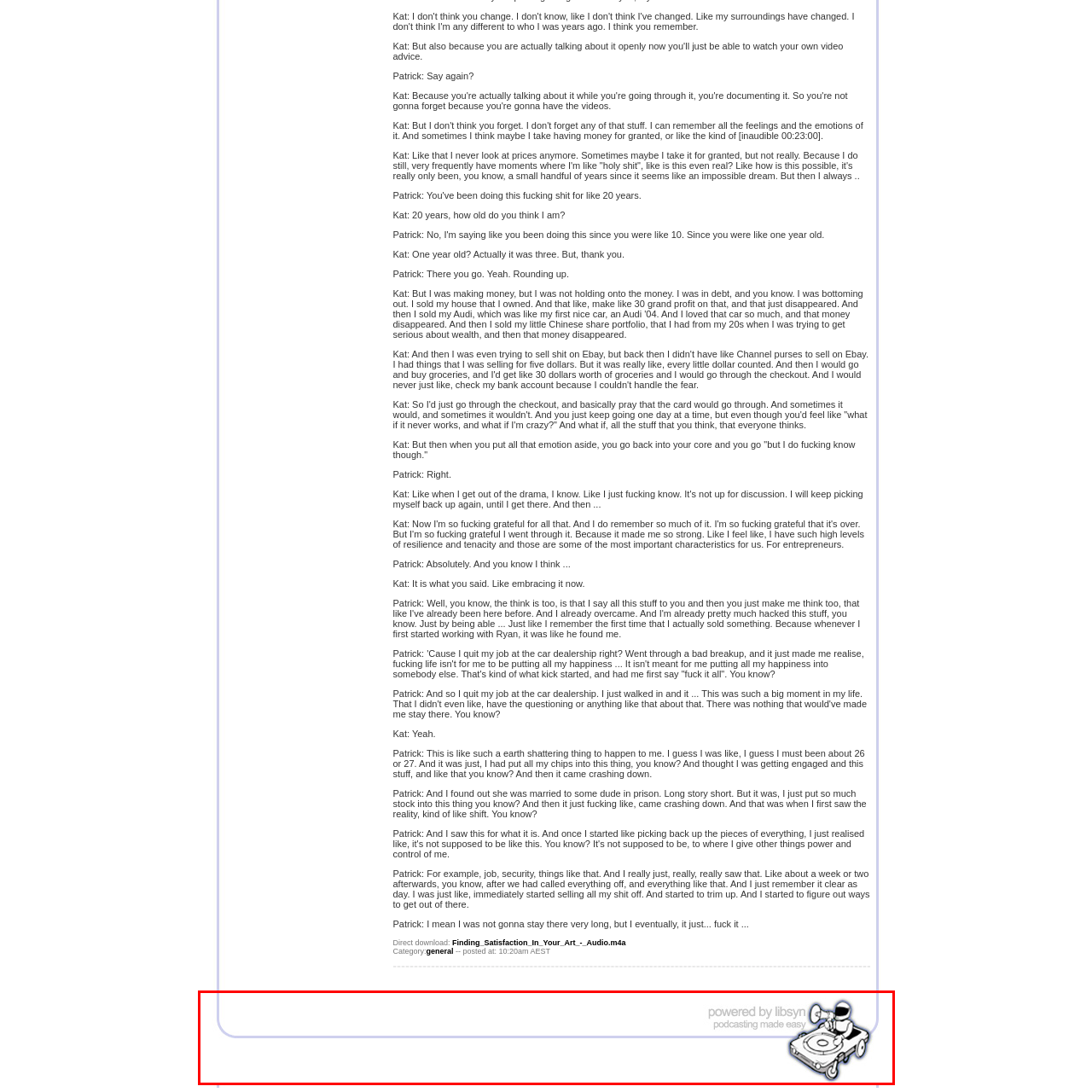What is the role of Libsyn in the podcasting community?
Look closely at the image contained within the red bounding box and answer the question in detail, using the visual information present.

The inscription 'powered by Libsyn' in the upper section of the design indicates that Libsyn plays a role in facilitating podcast distribution and management, making it easier for podcasters to share their content with a wider audience.